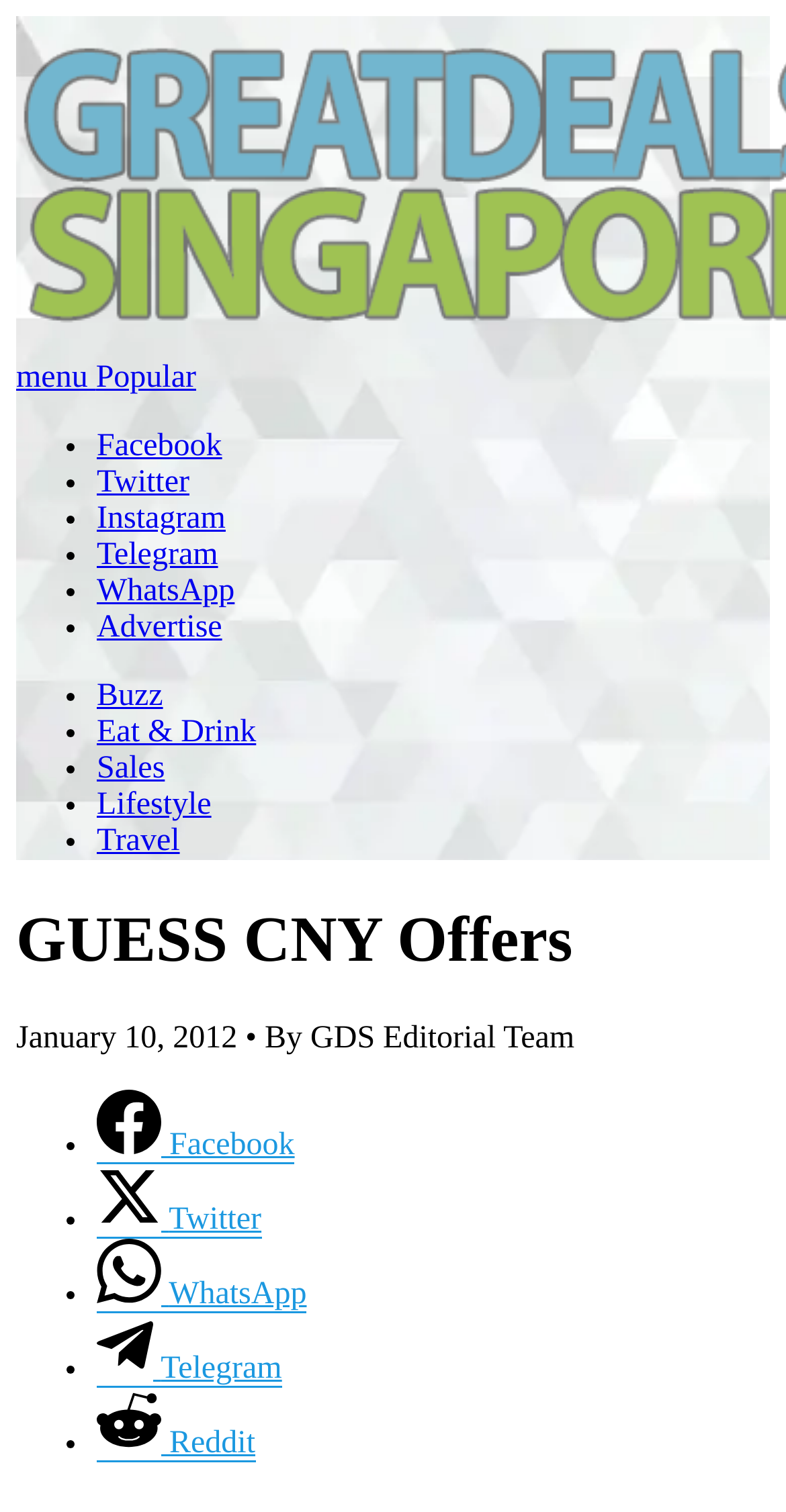What type of content is available on the webpage?
Give a one-word or short phrase answer based on the image.

CNY Offers